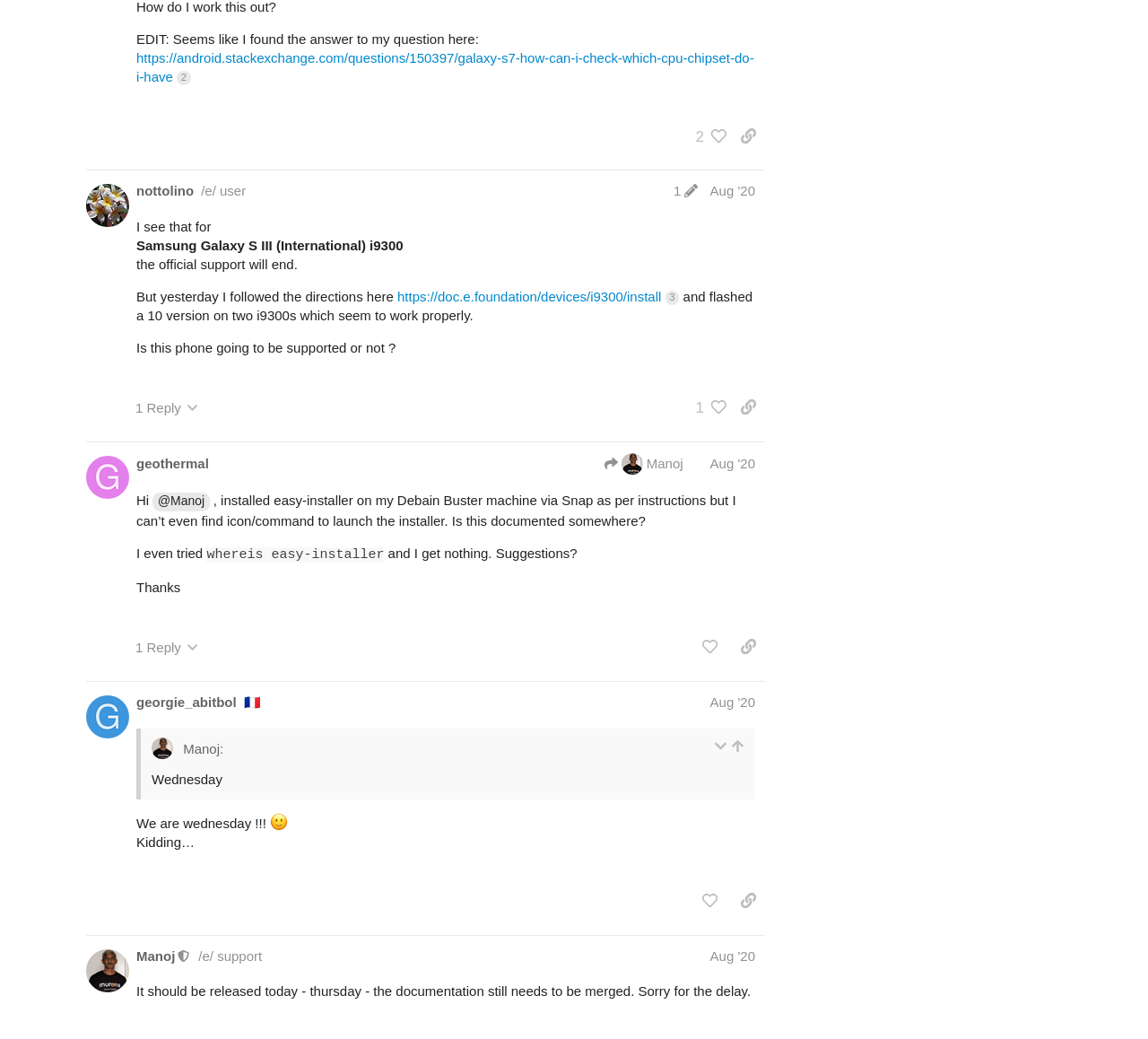Answer the following in one word or a short phrase: 
What is the username of the first poster?

georgie_abitbol